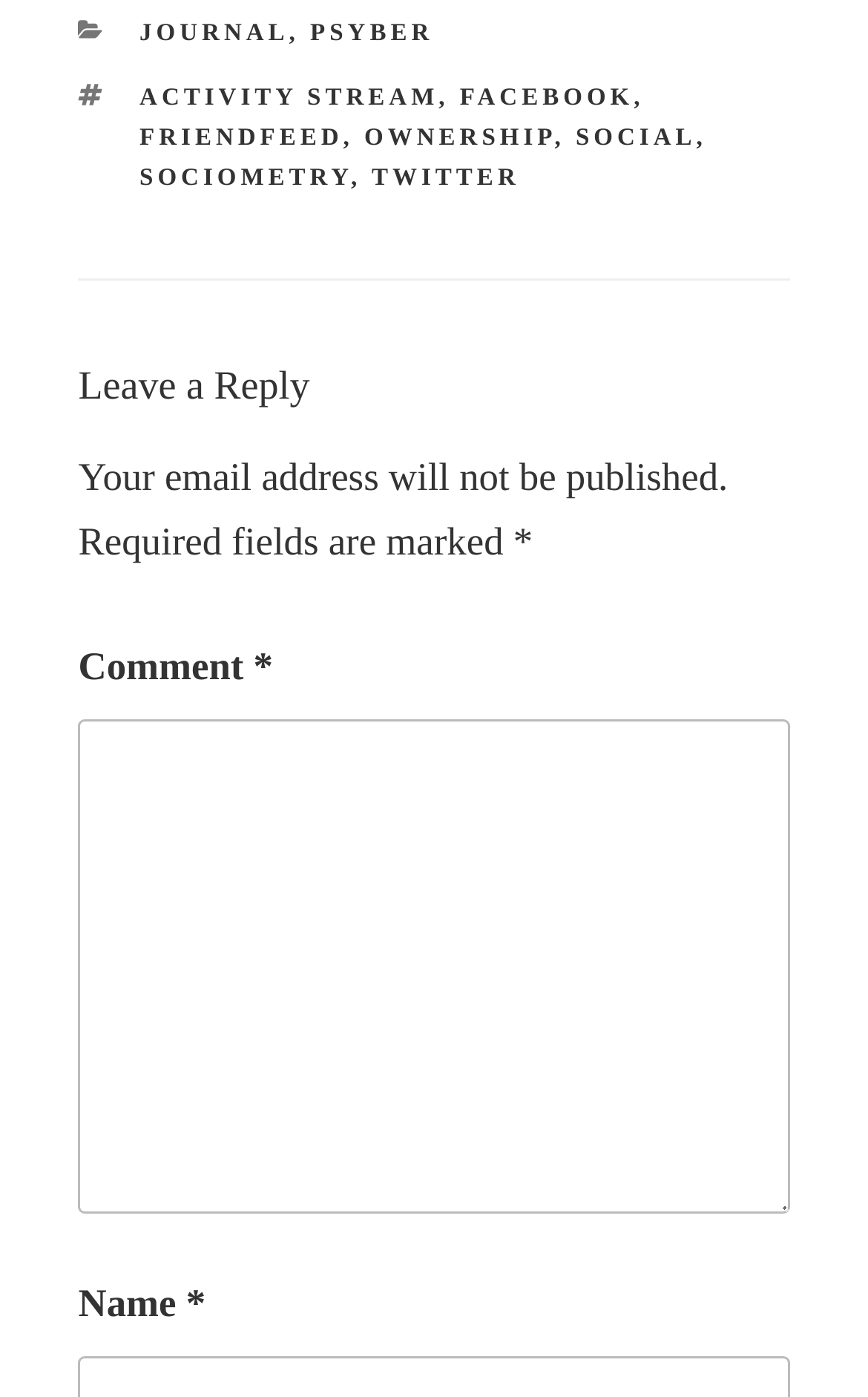Pinpoint the bounding box coordinates of the clickable element to carry out the following instruction: "Click on ACTIVITY STREAM."

[0.161, 0.061, 0.505, 0.08]